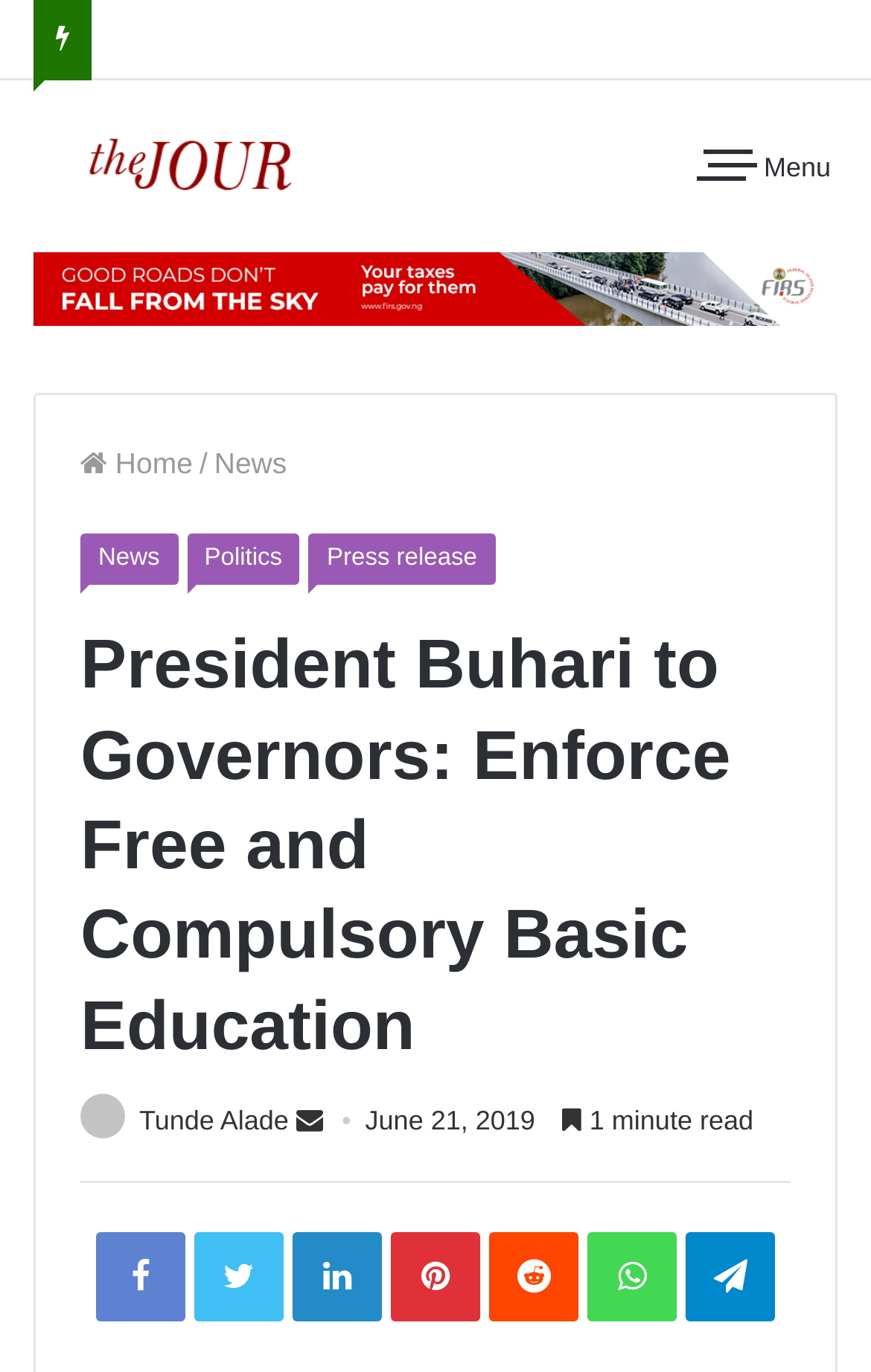Who is the author of the article?
Examine the screenshot and reply with a single word or phrase.

Tunde Alade